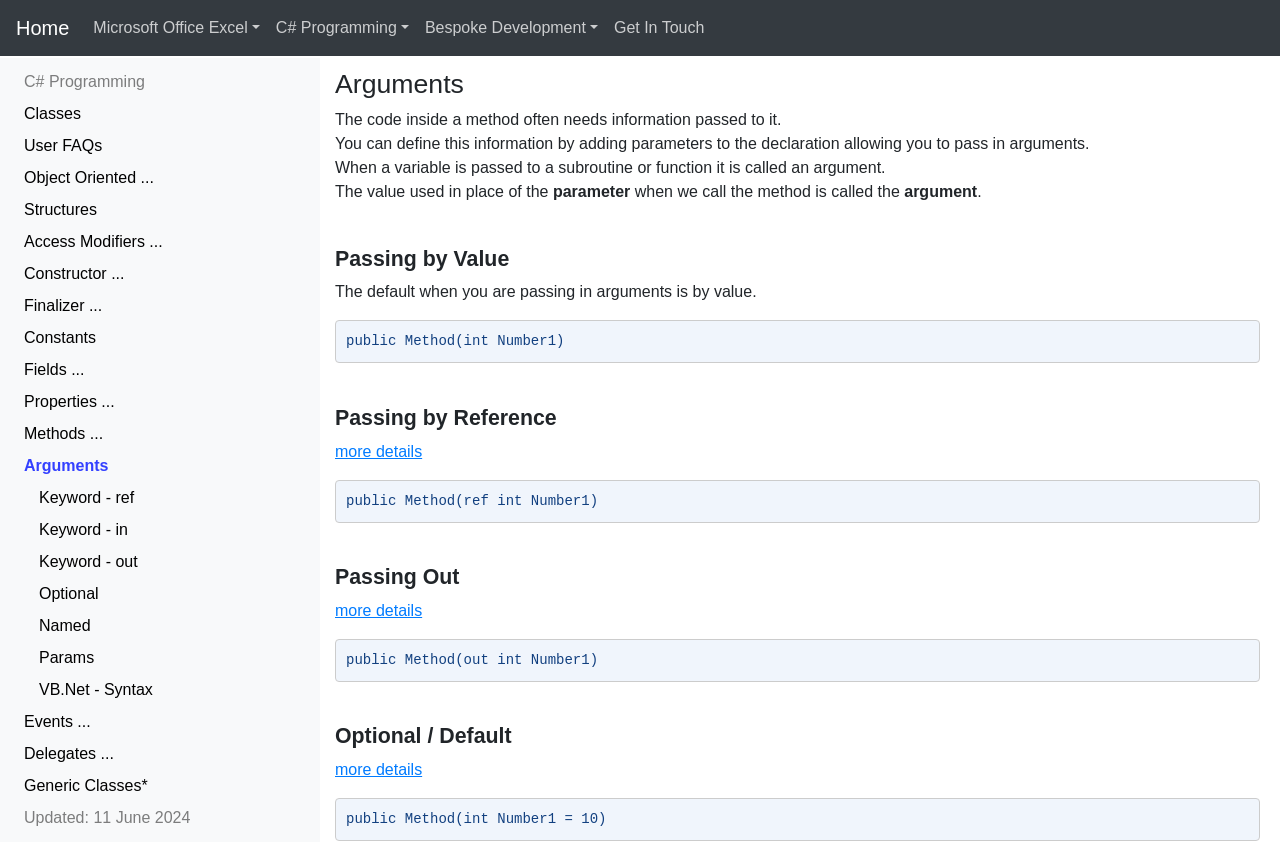Provide your answer in one word or a succinct phrase for the question: 
What is the keyword used to pass arguments by reference?

ref